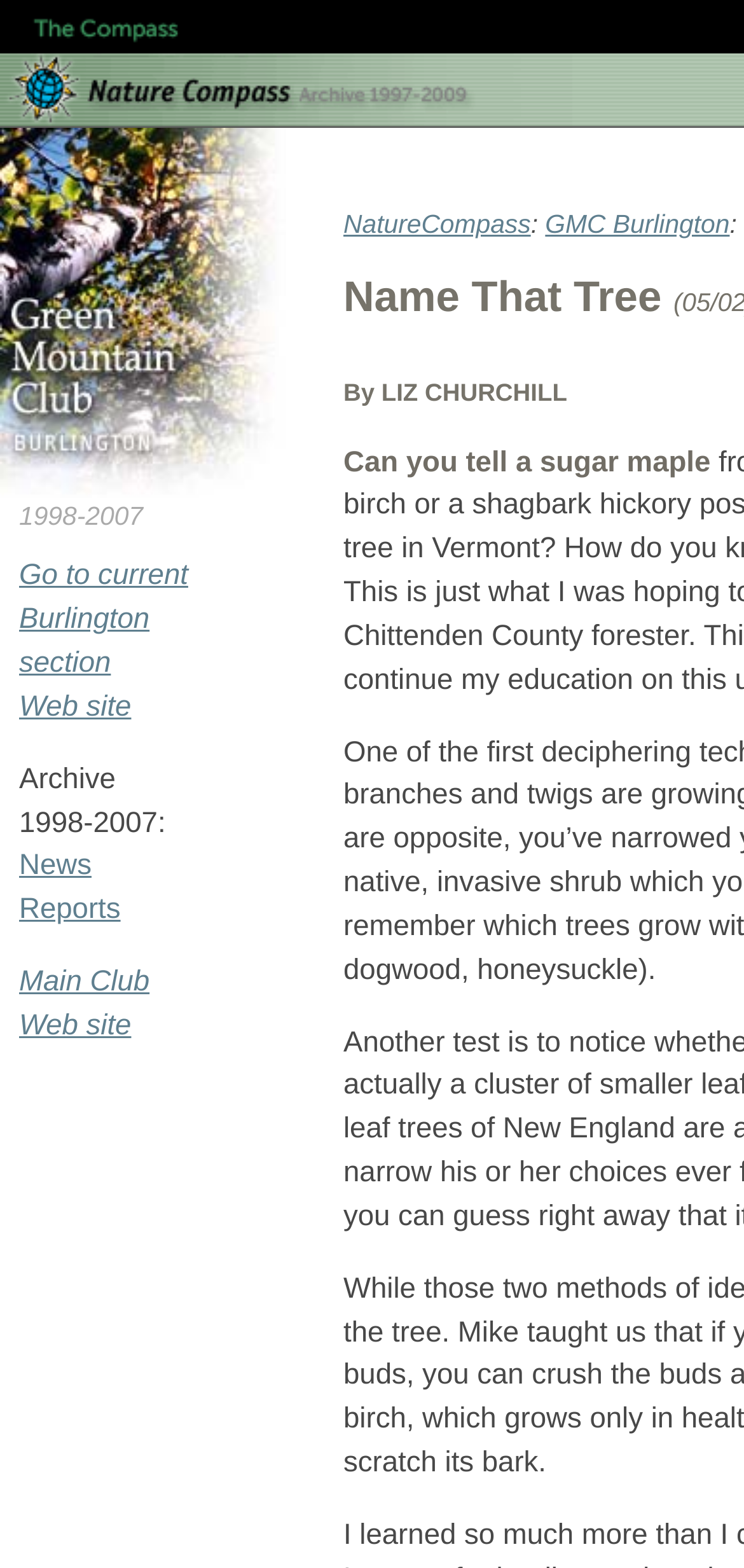Identify the bounding box of the UI element described as follows: "NatureCompass". Provide the coordinates as four float numbers in the range of 0 to 1 [left, top, right, bottom].

[0.462, 0.134, 0.713, 0.152]